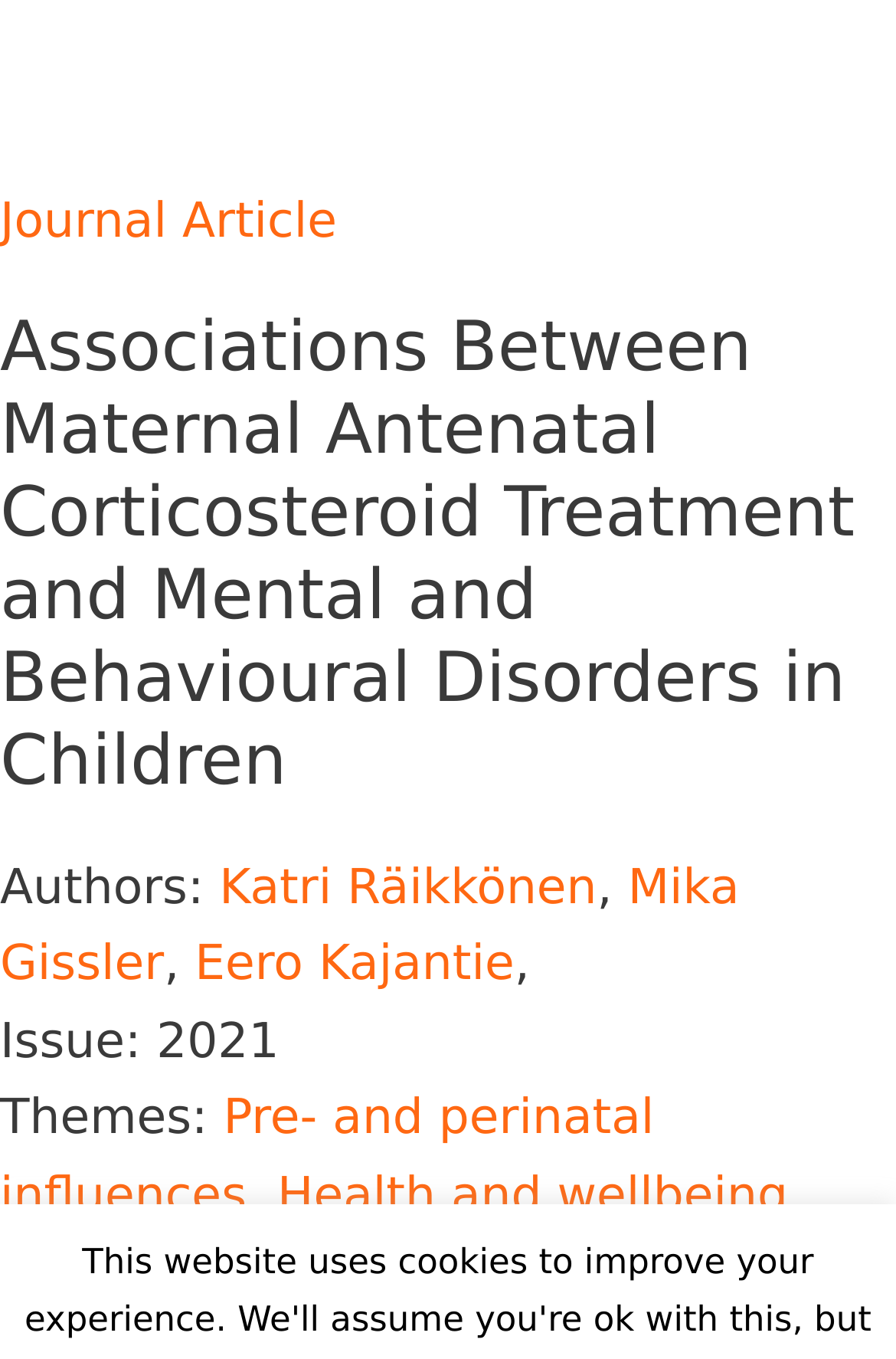Articulate a detailed summary of the webpage's content and design.

The webpage appears to be a research article or journal entry, with a focus on the associations between maternal antenatal corticosteroid treatment and mental and behavioral disorders in children. 

At the top of the page, there is a header section that spans the entire width, containing a link to a journal article and a heading that summarizes the research topic. 

Below the header, there is a section that lists the authors of the research, with three authors' names provided as links. The authors' names are listed horizontally, with commas separating them. 

Further down, there is a section that displays the issue number or publication date, which is listed as "2021". 

The next section is labeled "Themes" and lists two related topics, "Pre- and perinatal influences" and "Health and wellbeing", as links. These themes are listed horizontally, separated by a comma. 

Overall, the webpage appears to be a formal research article or journal entry, with a clear structure and organization.